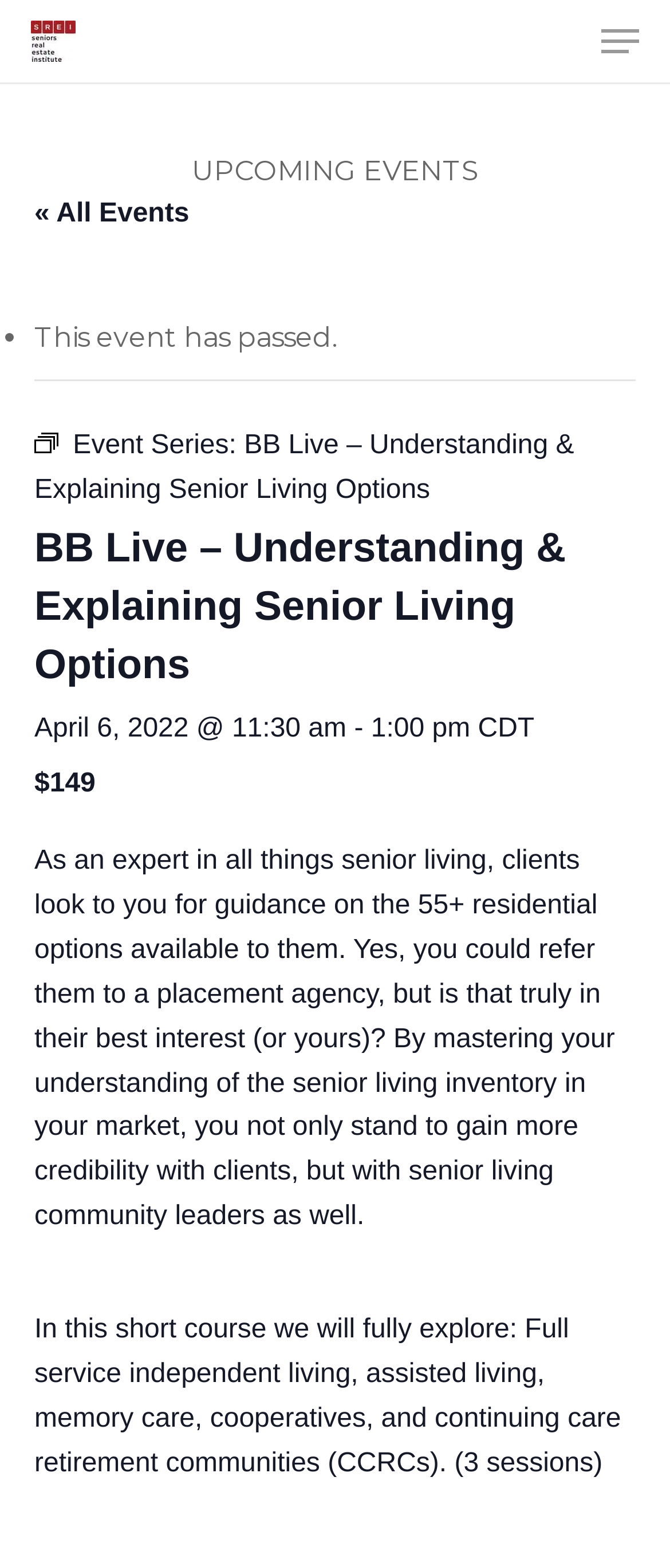Find the bounding box of the UI element described as follows: "Menu".

[0.897, 0.015, 0.954, 0.037]